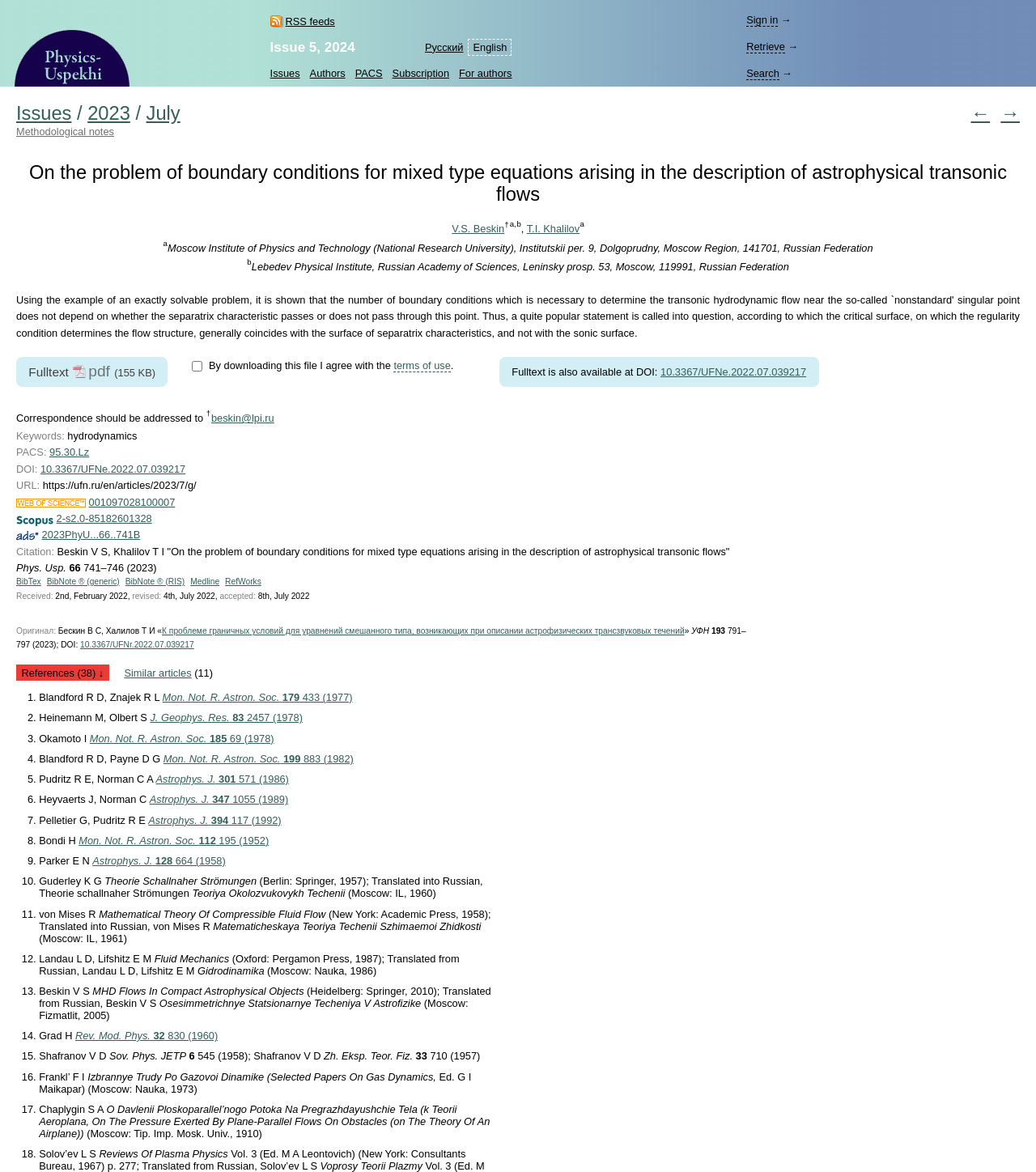What is the file type of the full-text download?
Please respond to the question with a detailed and thorough explanation.

I inferred this by looking at the 'Fulltext pdf (155 KB)' link on the webpage. This suggests that the full-text of the article is available for download in pdf format.